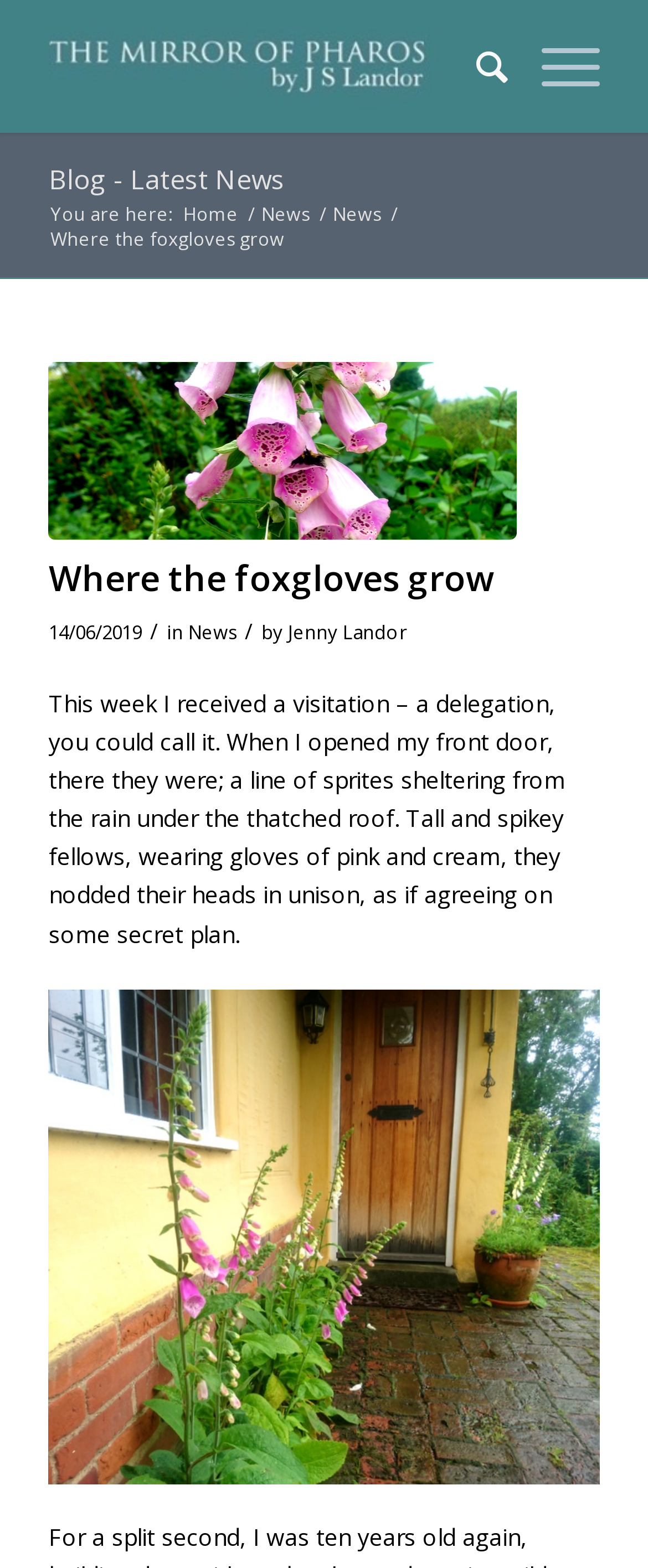What is the title of the latest news article?
Could you give a comprehensive explanation in response to this question?

I found the title of the latest news article by looking at the header element with the text 'Where the foxgloves grow' and the link 'Foxglove, Jenny Landor' below it.